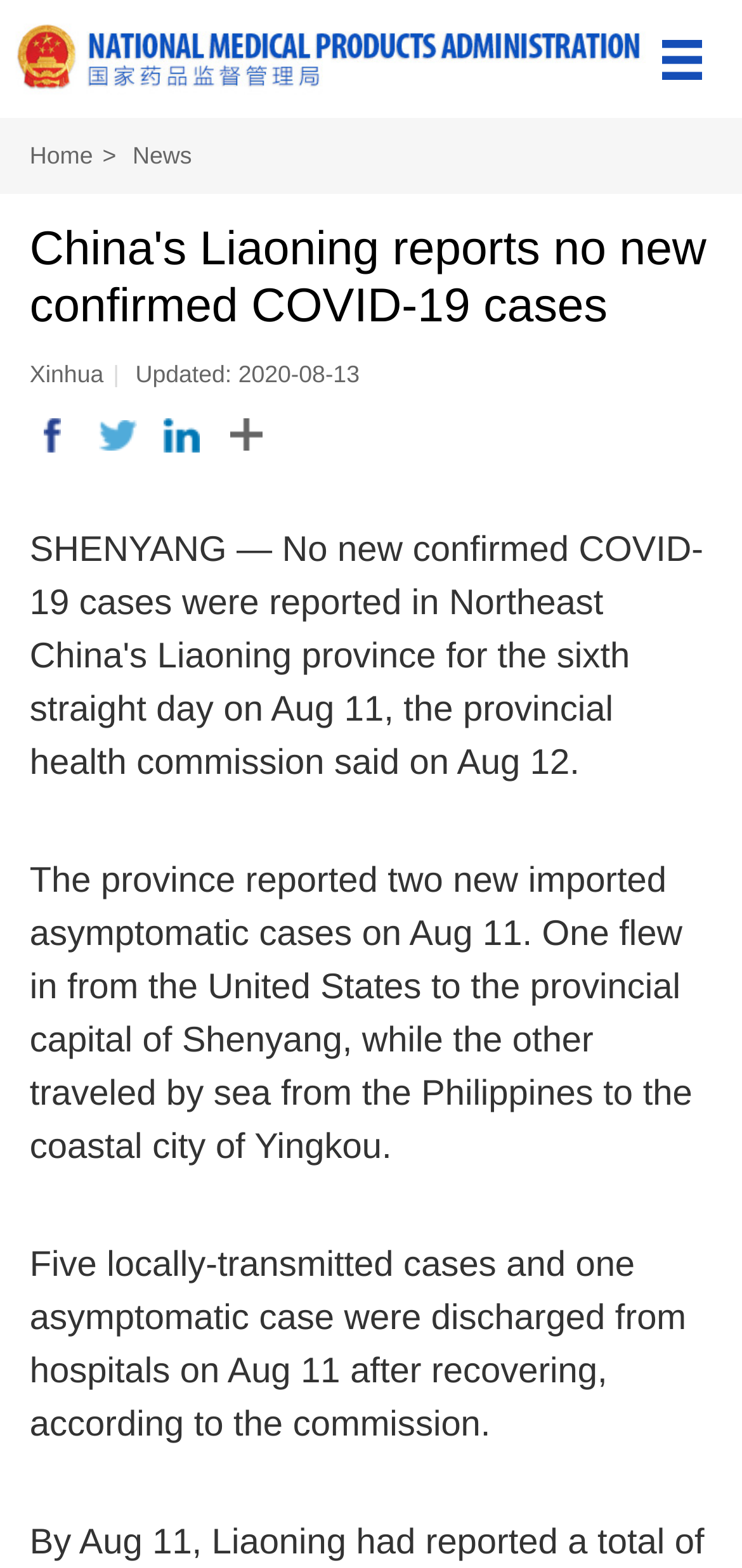Find the bounding box coordinates of the UI element according to this description: "Home".

[0.04, 0.091, 0.125, 0.108]